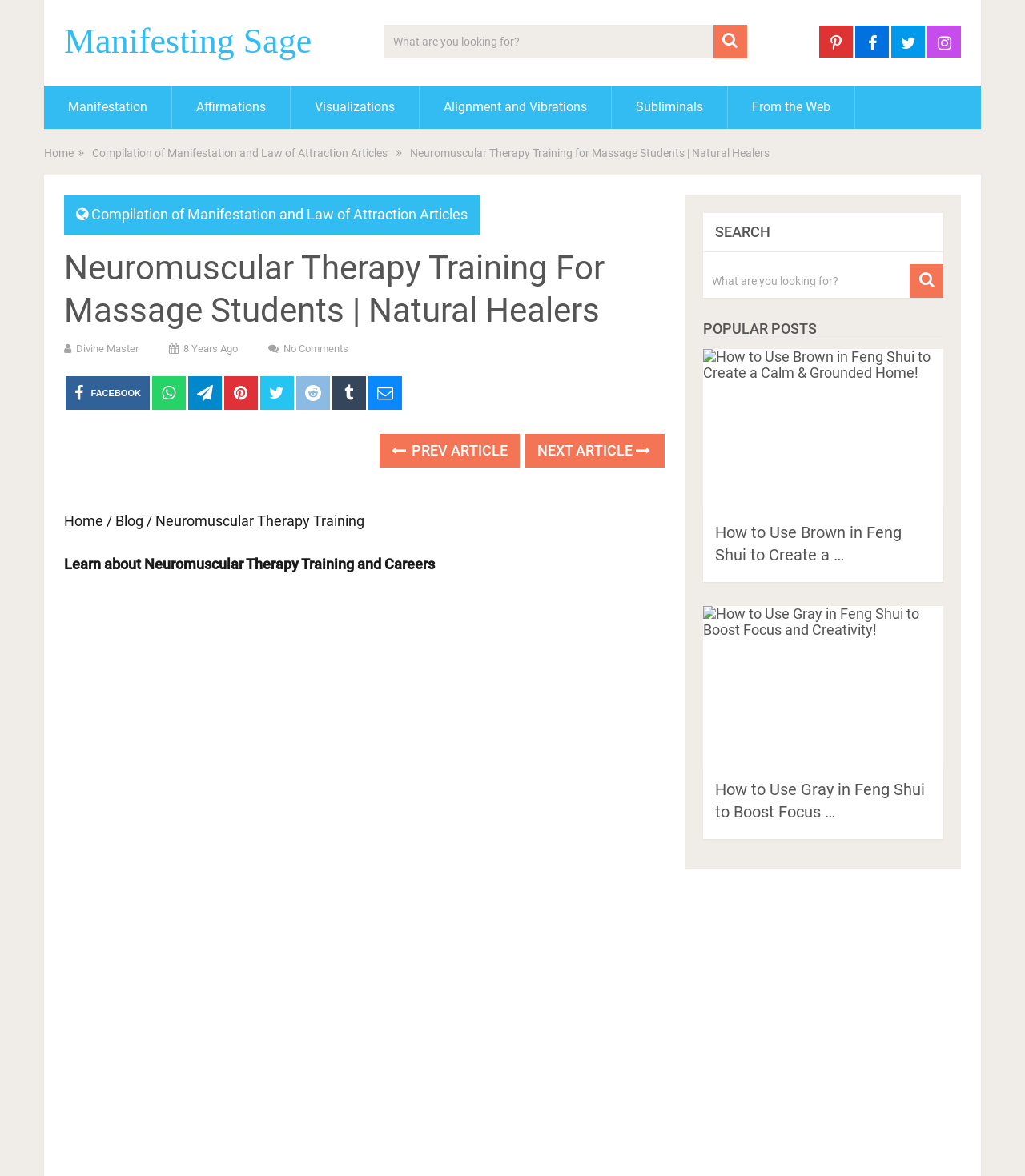Locate the bounding box coordinates of the clickable part needed for the task: "Search for something".

[0.375, 0.021, 0.729, 0.05]